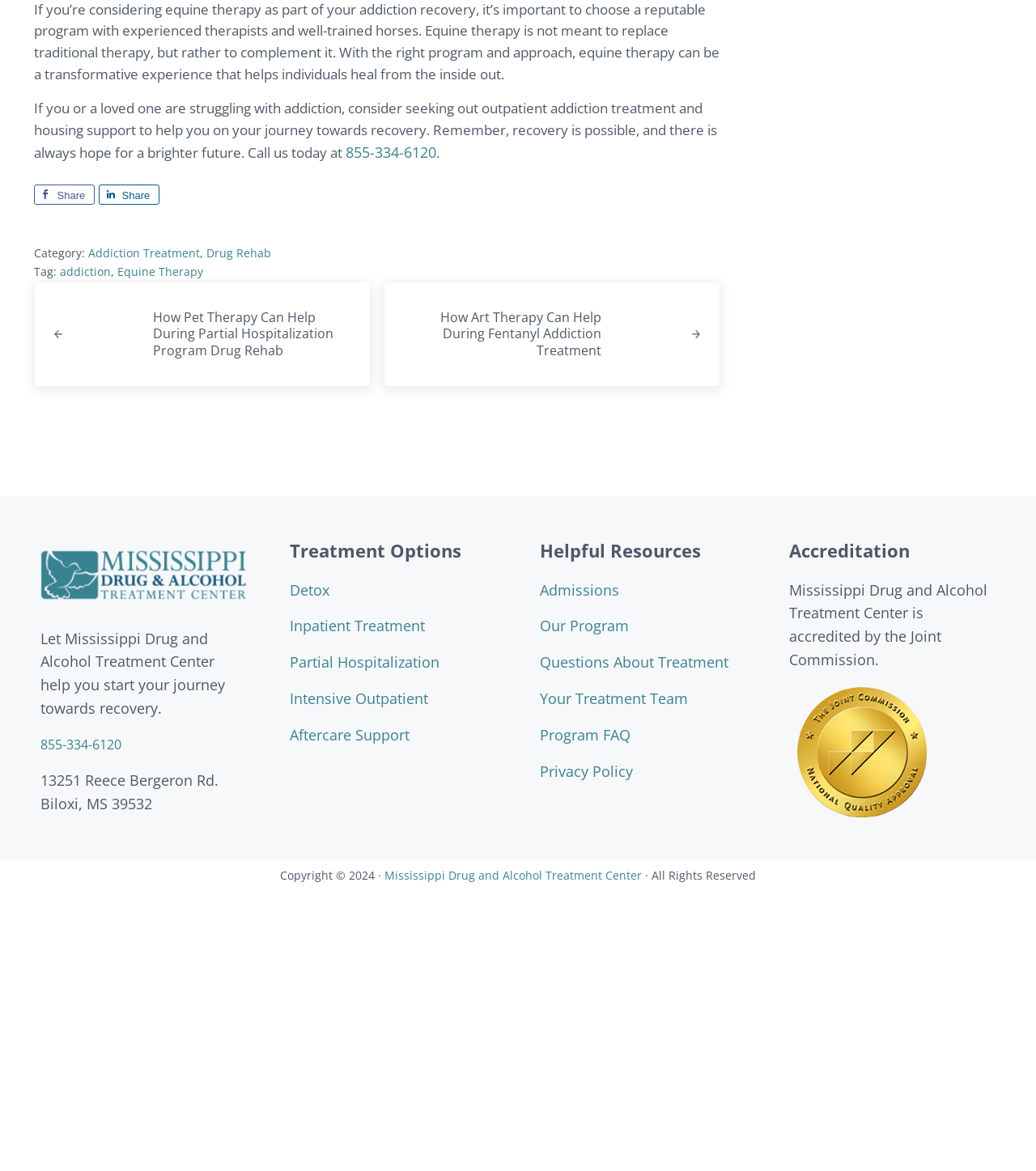What is the accreditation of the Mississippi Drug and Alcohol Treatment Center?
Provide a concise answer using a single word or phrase based on the image.

Joint Commission